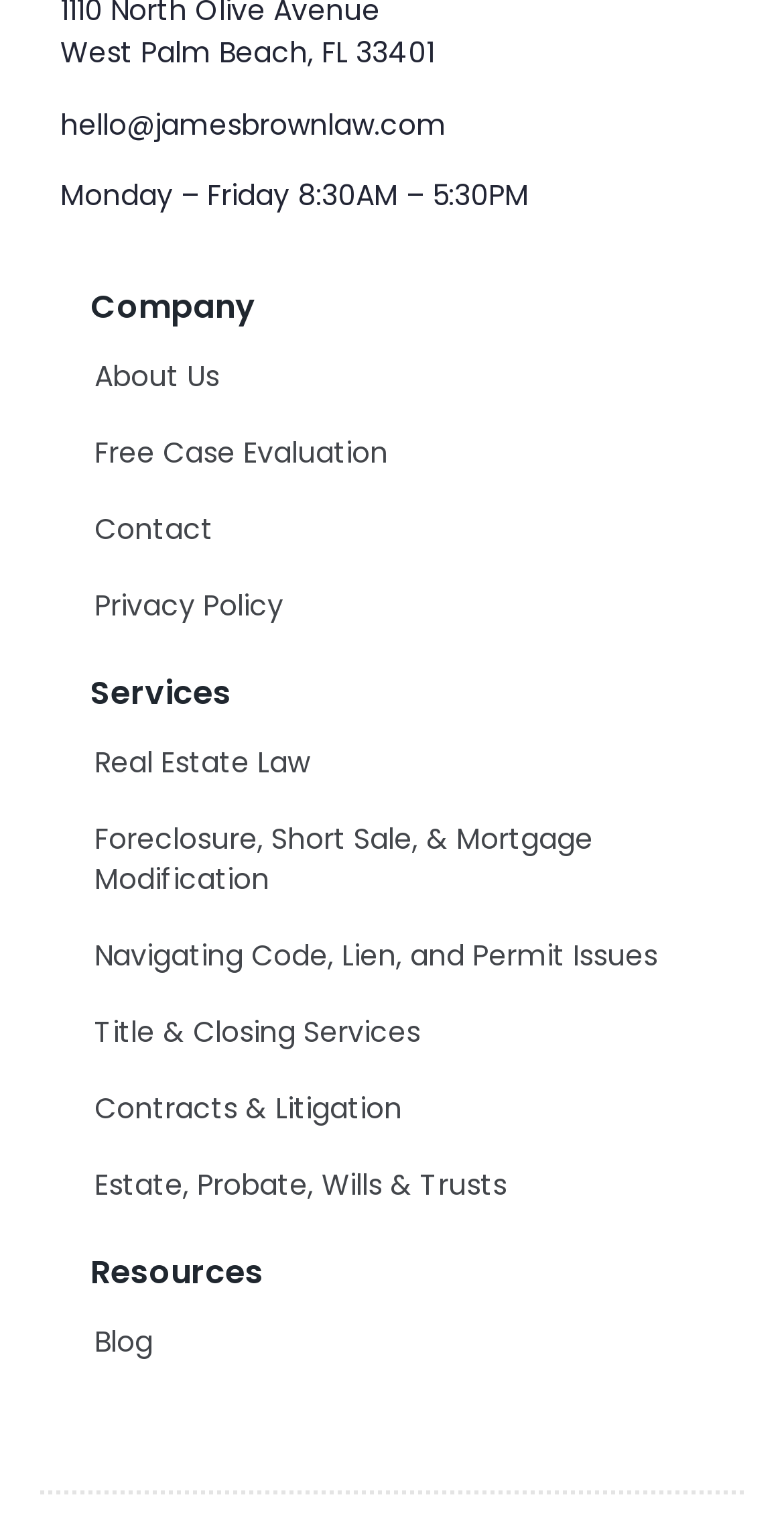Give a short answer to this question using one word or a phrase:
What services does James Brown Law offer?

Real Estate Law, Foreclosure, etc.